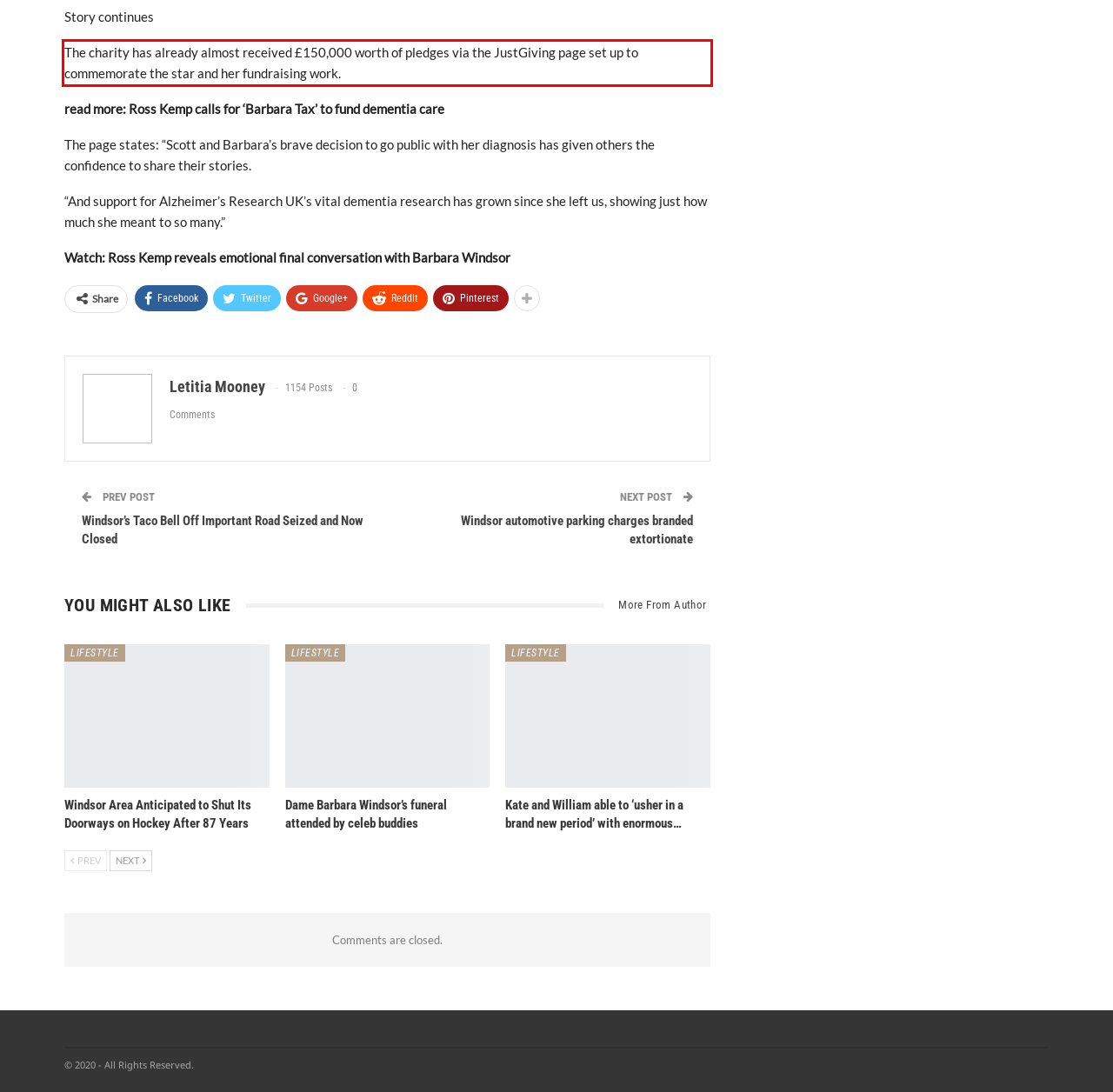Please recognize and transcribe the text located inside the red bounding box in the webpage image.

The charity has already almost received £150,000 worth of pledges via the JustGiving page set up to commemorate the star and her fundraising work.